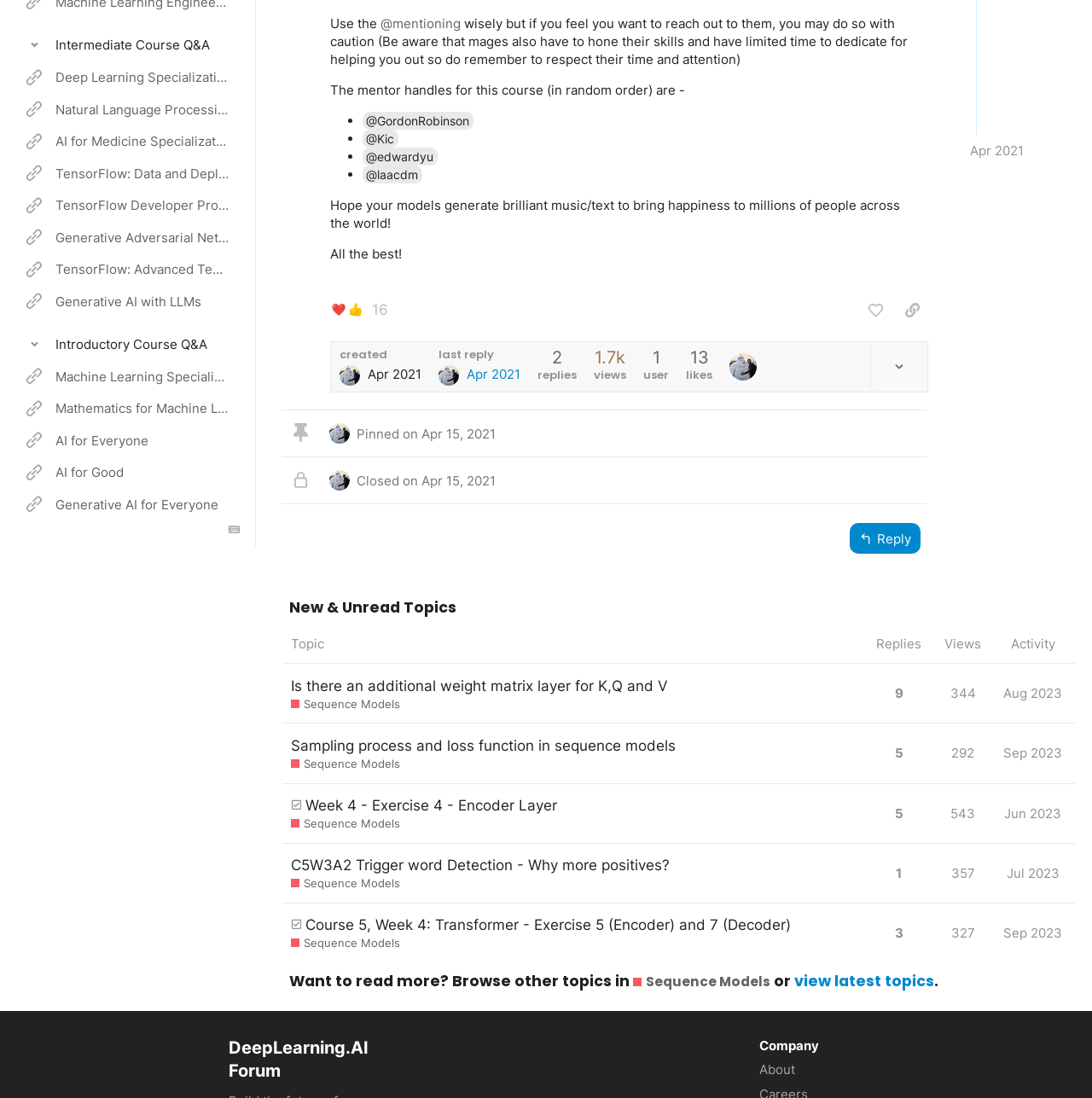Using the element description provided, determine the bounding box coordinates in the format (top-left x, top-left y, bottom-right x, bottom-right y). Ensure that all values are floating point numbers between 0 and 1. Element description: Generative AI with LLMs

[0.0, 0.26, 0.235, 0.289]